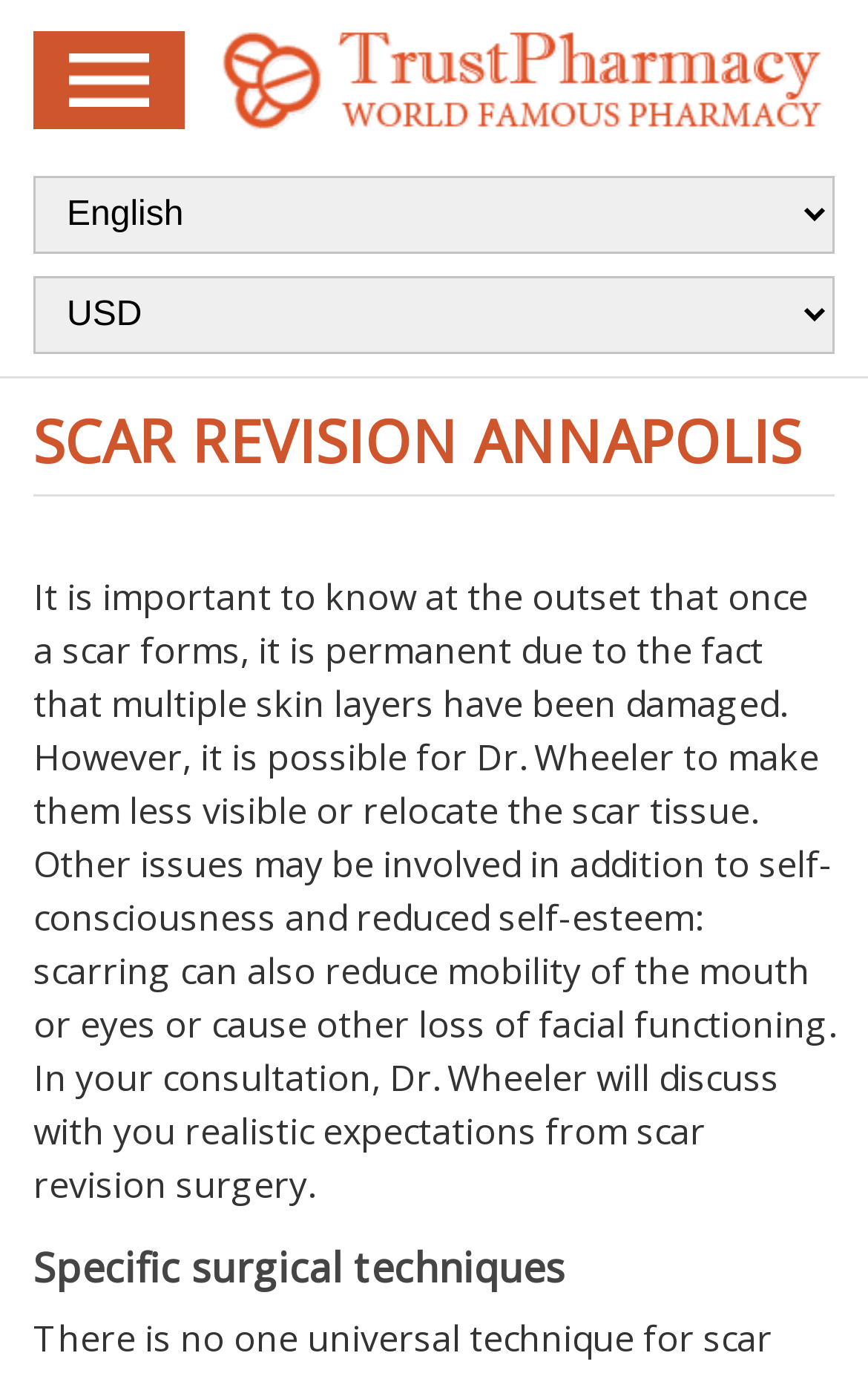Based on the image, provide a detailed response to the question:
Who is the doctor mentioned on this webpage?

The webpage mentions 'Dr. Wheeler' in the context of discussing scar revision surgery, indicating that Dr. Wheeler is the doctor associated with this webpage.